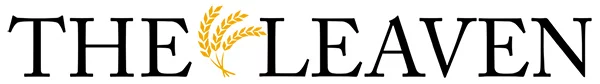What type of stories does the newspaper focus on?
Please provide a comprehensive answer to the question based on the webpage screenshot.

The newspaper, as indicated by its logo, focuses on sharing news, faith-related stories, and community announcements relevant to its audience, serving the community of the Archdiocese of Kansas City in Kansas.